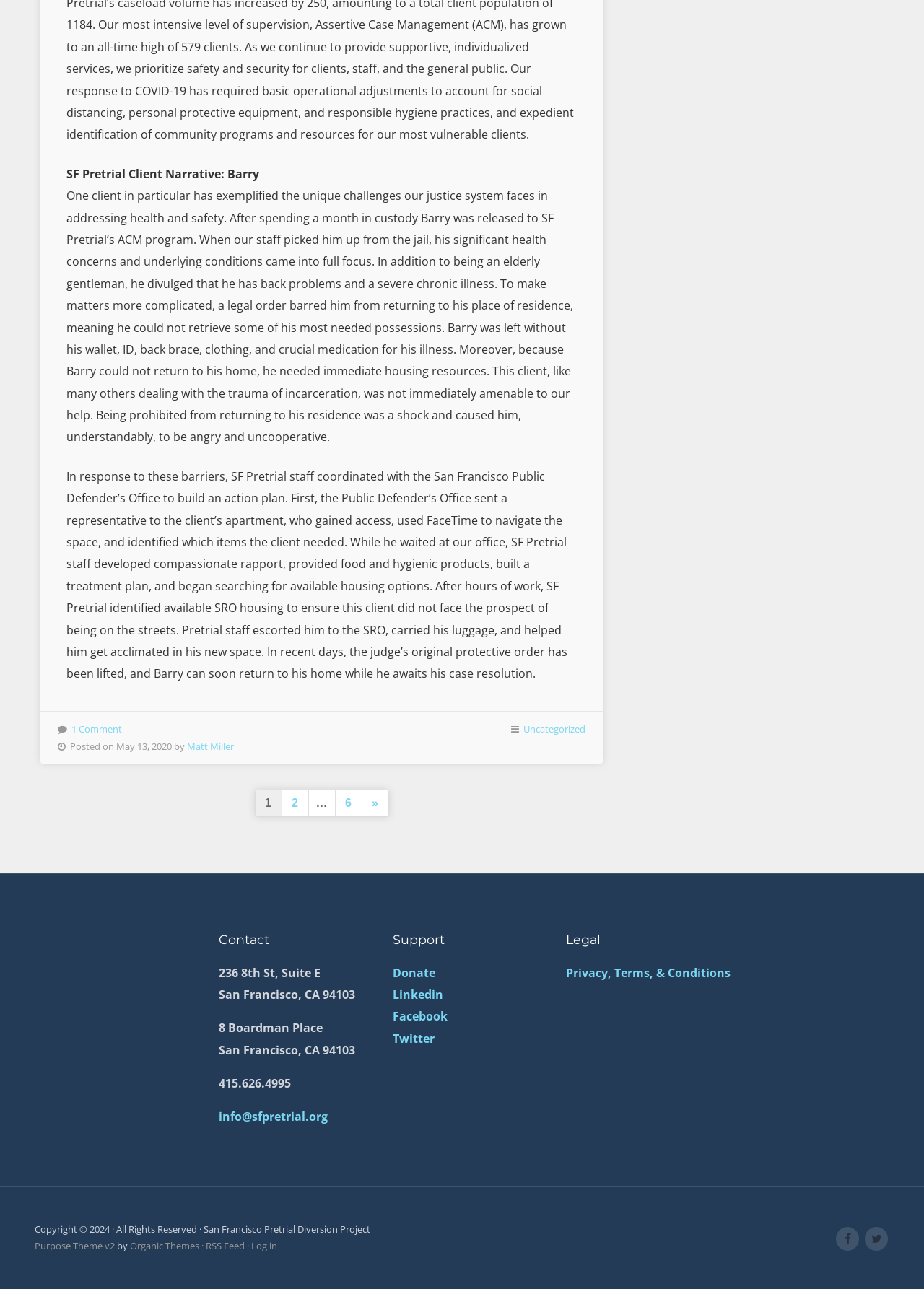Point out the bounding box coordinates of the section to click in order to follow this instruction: "Read the client narrative".

[0.072, 0.129, 0.28, 0.141]